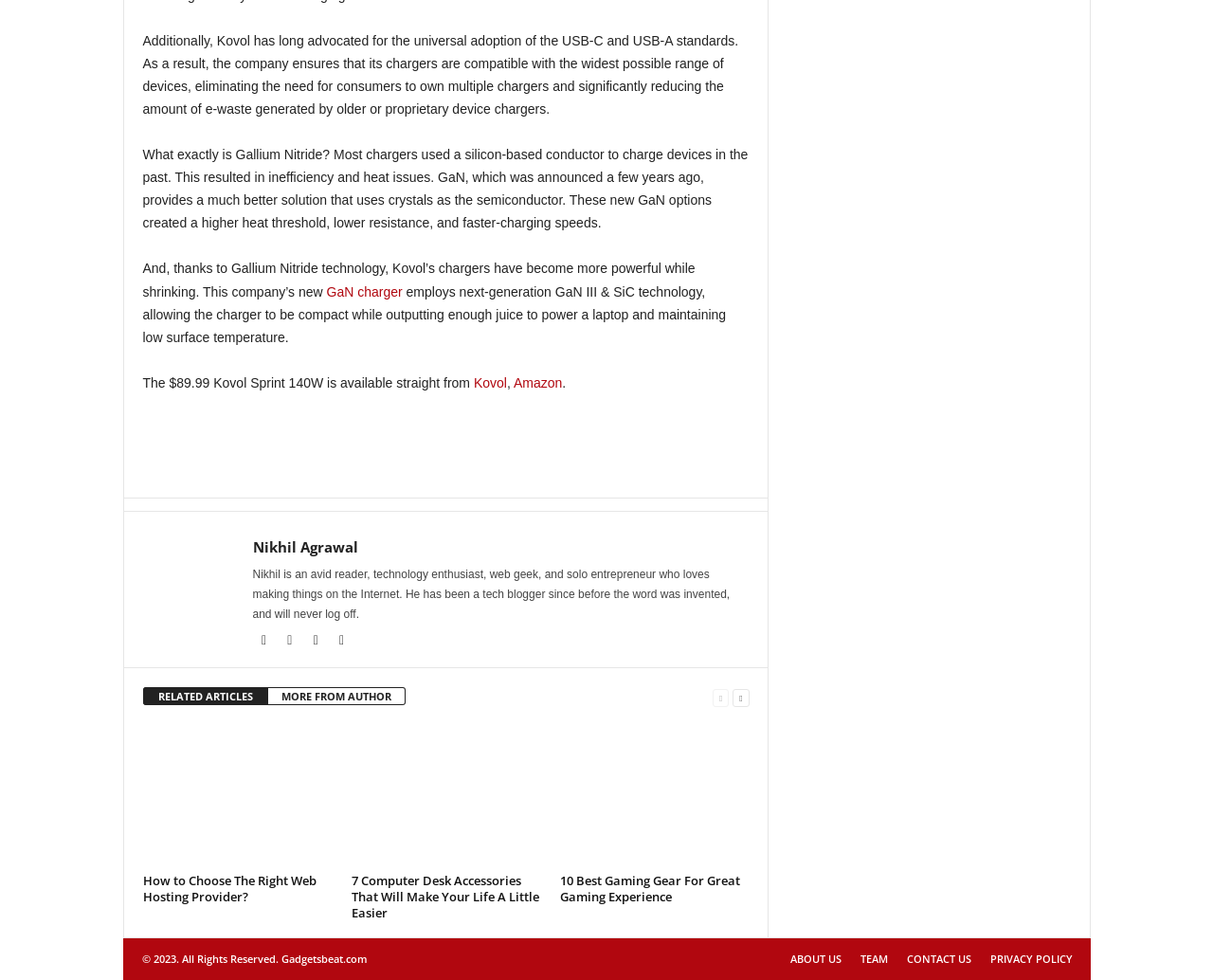Find the bounding box coordinates of the area to click in order to follow the instruction: "Go to the next page".

[0.604, 0.701, 0.618, 0.721]